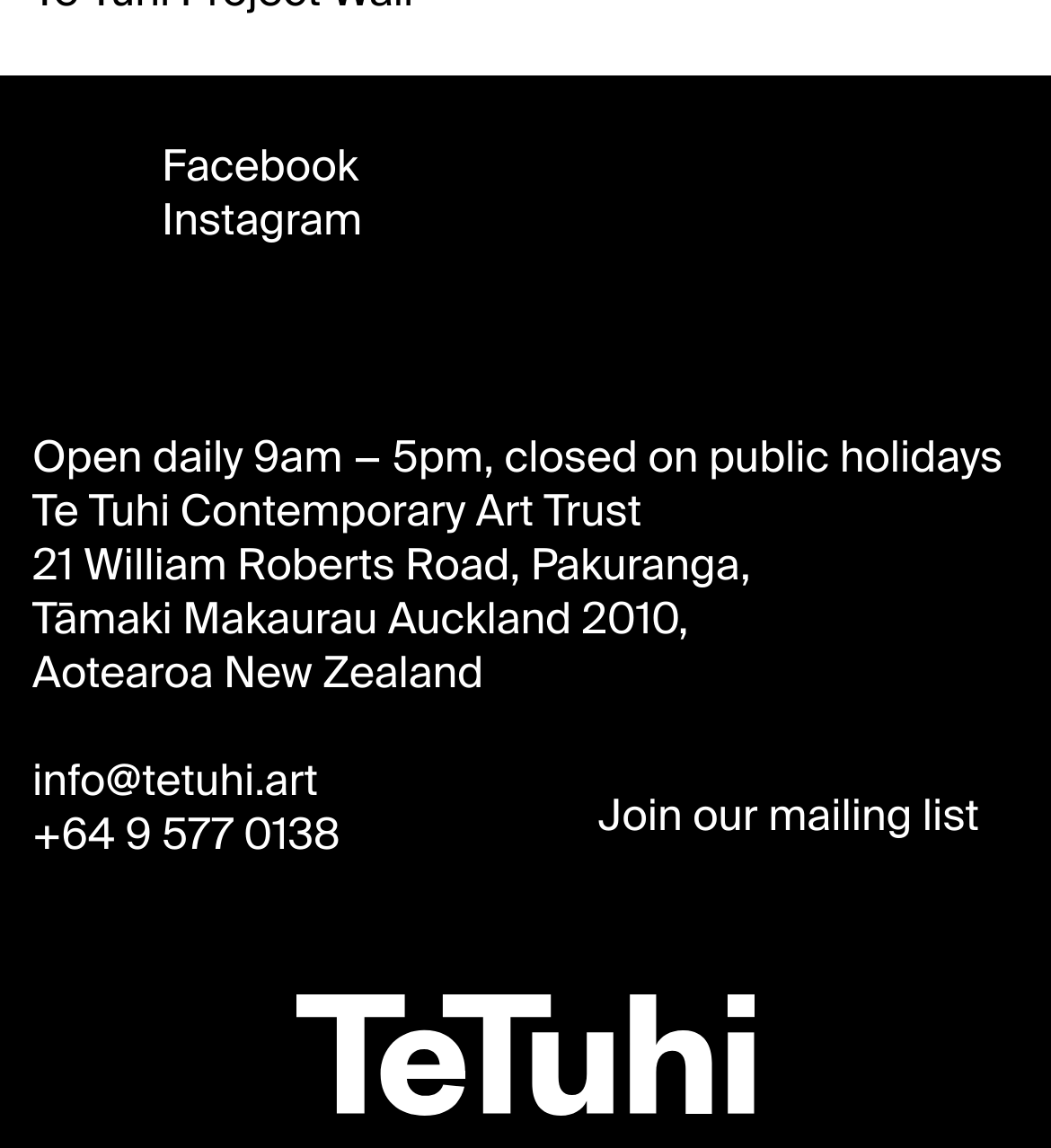Please respond in a single word or phrase: 
What is the email address of the art trust?

info@tetuhi.art